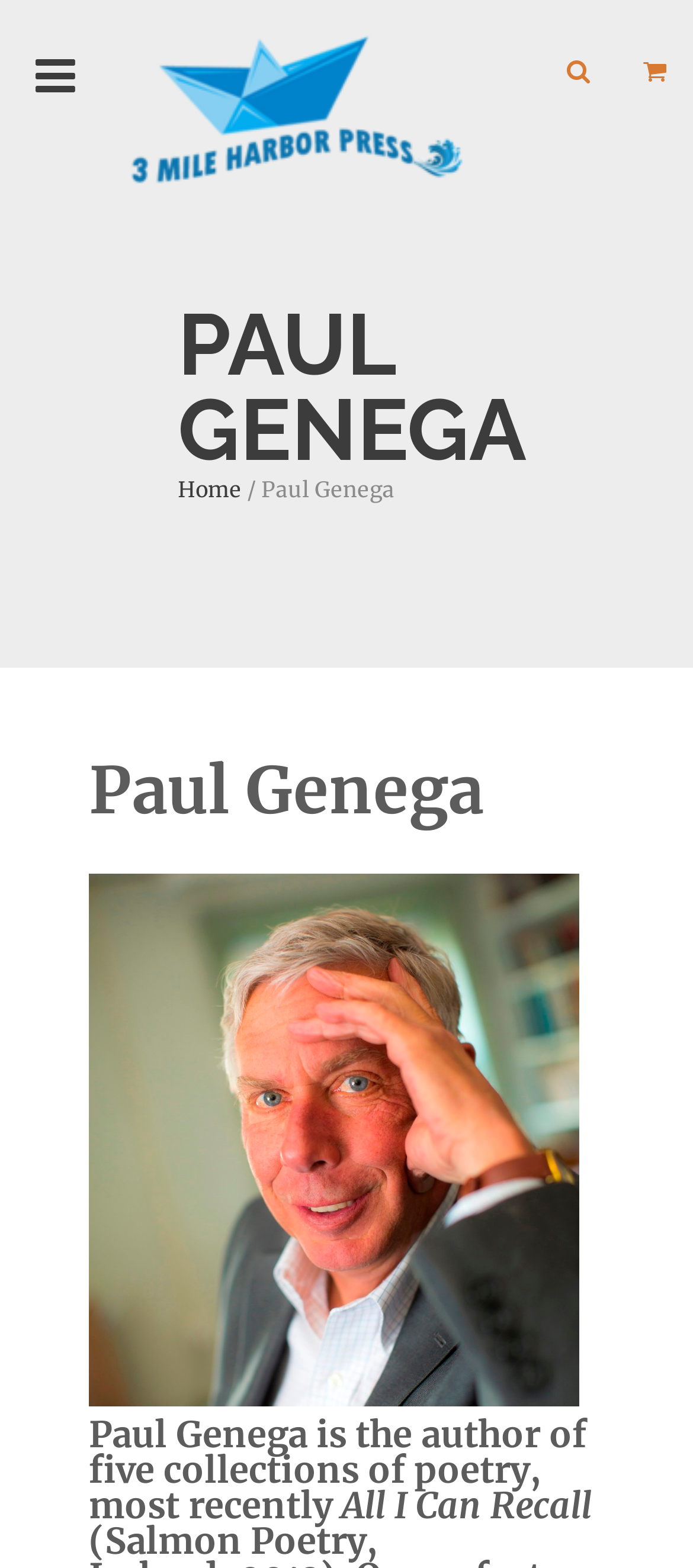Illustrate the webpage's structure and main components comprehensively.

The webpage is about Paul Genega, an author. At the top left, there is a small icon link with a Facebook symbol. Next to it, there is an image of "3 Mile Harbor Press". On the top right, there are three small icon links with symbols for Twitter, Instagram, and an unknown icon.

Below the top section, there is a large heading that reads "PAUL GENEGA" in the center of the page. Underneath the heading, there is a navigation menu with a link to "Home" and a separator line.

The main content of the page is divided into two sections. On the left, there is a header section with a heading that reads "Paul Genega" again. Below the heading, there is a figure with a link to a headshot image of Paul Genega, taken in 2014. The image is quite large and takes up most of the left section.

On the right side of the page, there is a block of text that describes Paul Genega as the author of five collections of poetry, with his most recent work being "All I Can Recall" published by Salmon Poetry.